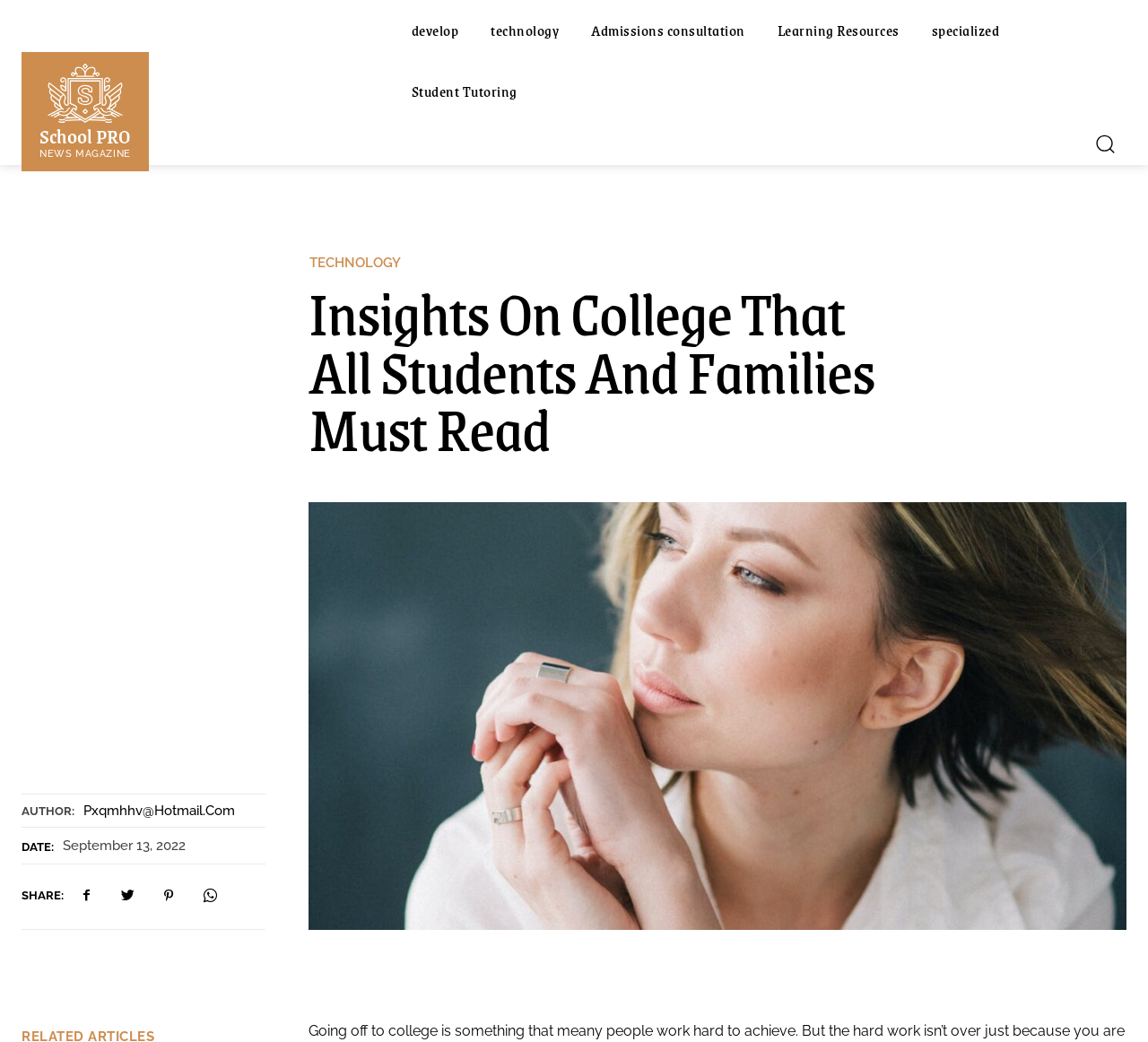Determine the bounding box of the UI element mentioned here: "School PRONews Magazine". The coordinates must be in the format [left, top, right, bottom] with values ranging from 0 to 1.

[0.034, 0.059, 0.114, 0.152]